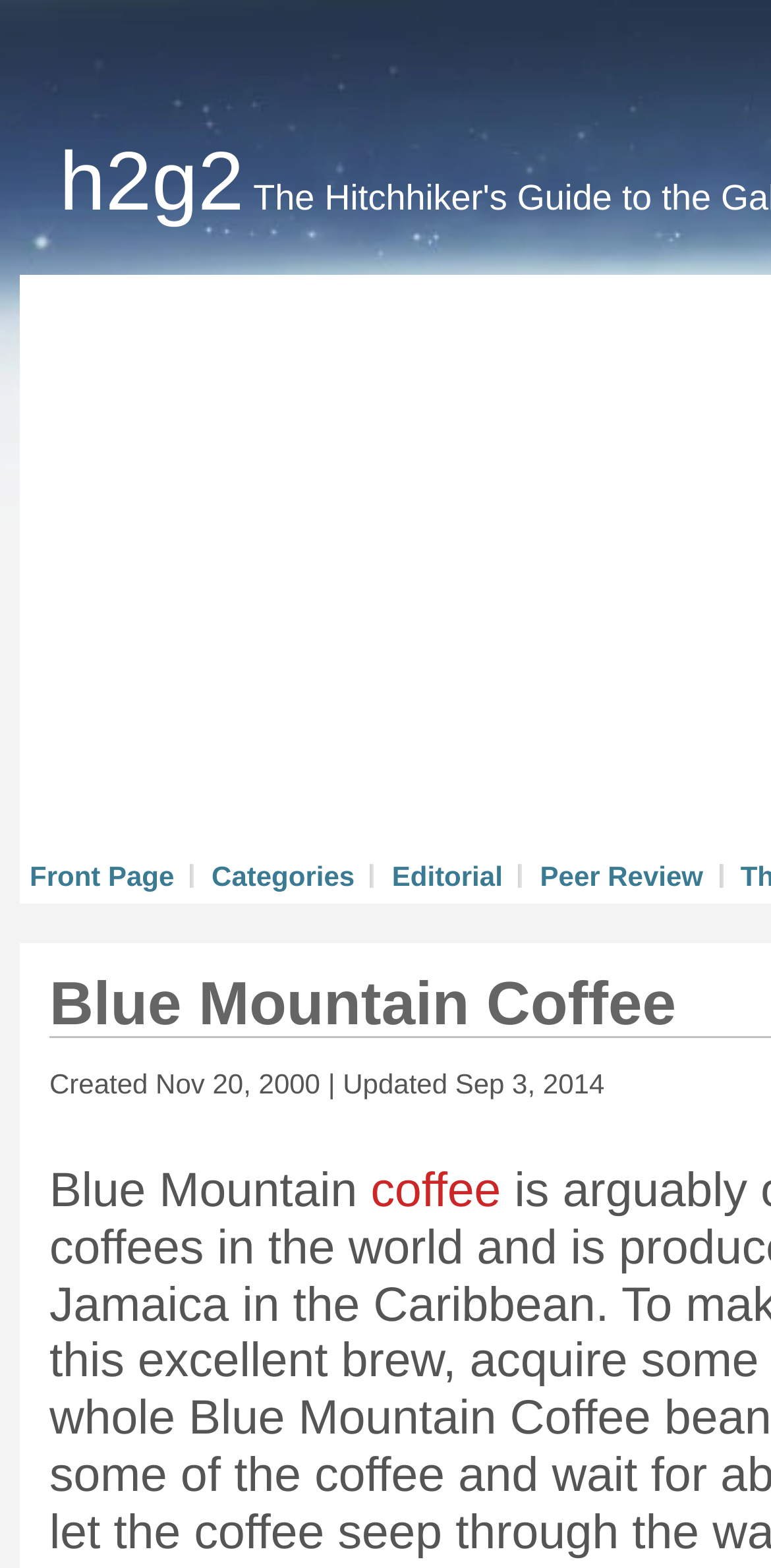What is the name of the coffee?
Please provide a comprehensive answer based on the visual information in the image.

The name of the coffee can be found in the static text element 'Blue Mountain' located at [0.064, 0.743, 0.481, 0.777].